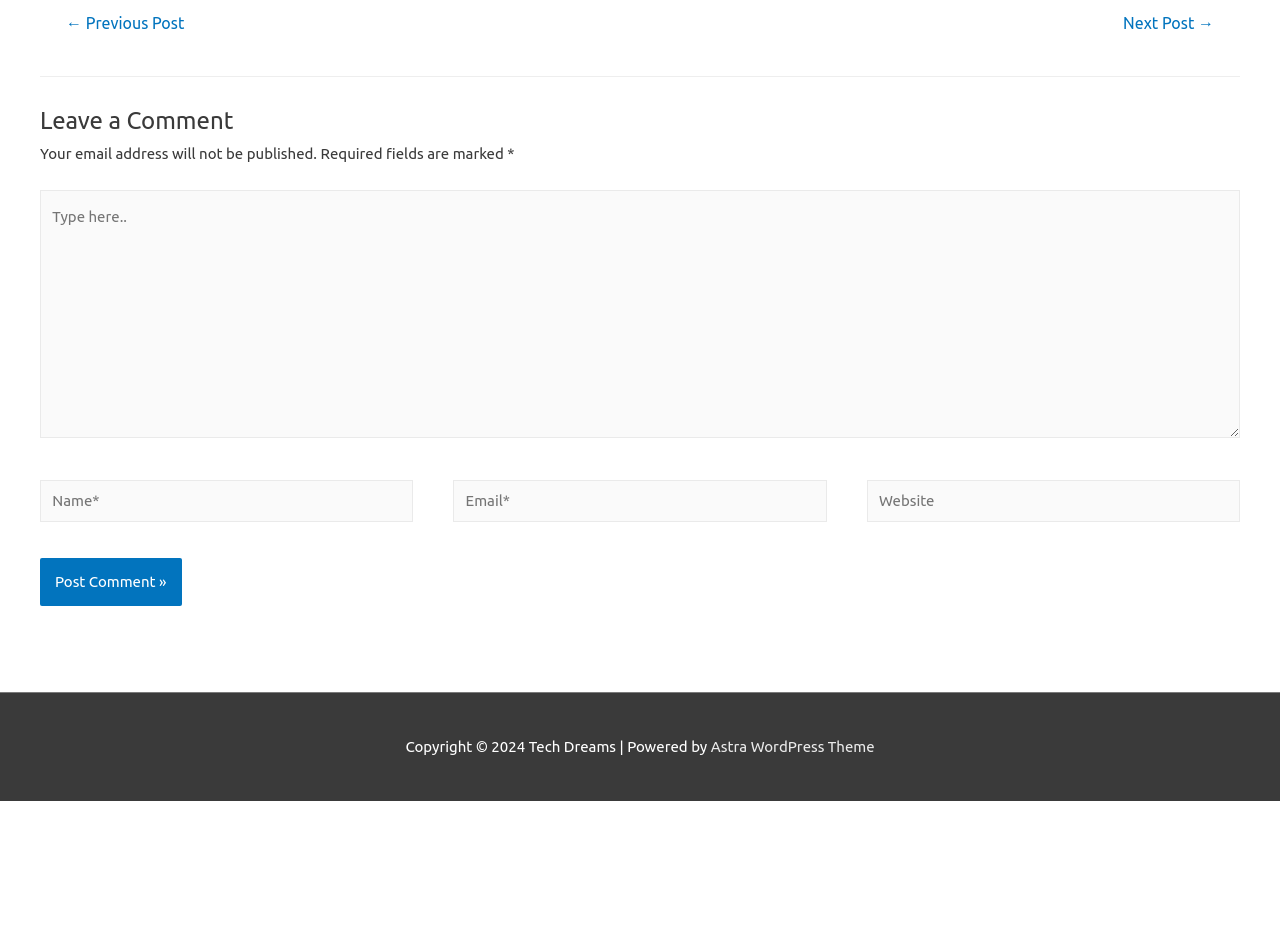What is the theme of the website?
Answer the question with a detailed and thorough explanation.

The theme of the website is mentioned at the bottom of the webpage as 'Powered by Astra WordPress Theme'.